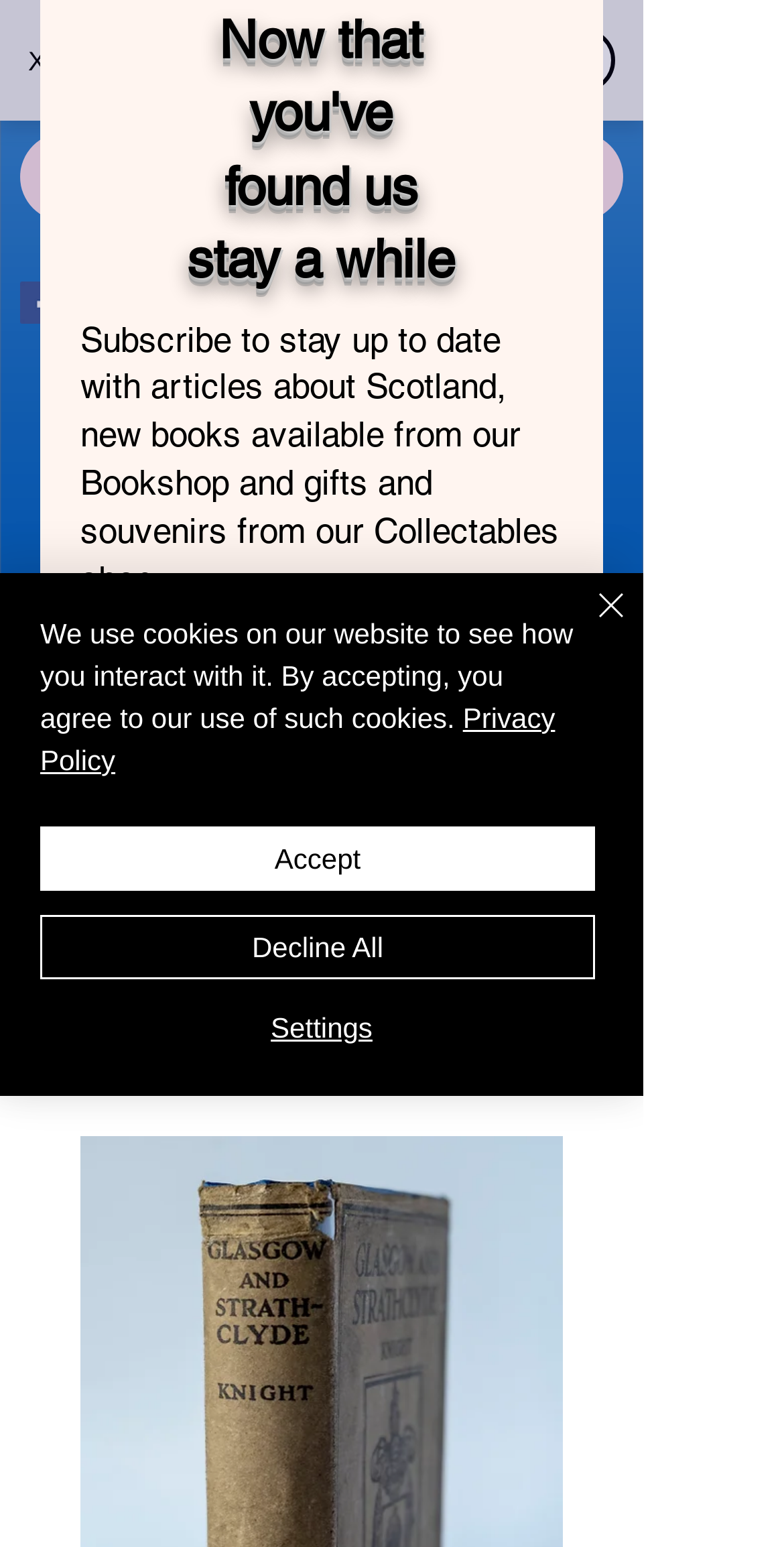Find the bounding box of the UI element described as: "aria-label="Quick actions"". The bounding box coordinates should be given as four float values between 0 and 1, i.e., [left, top, right, bottom].

None